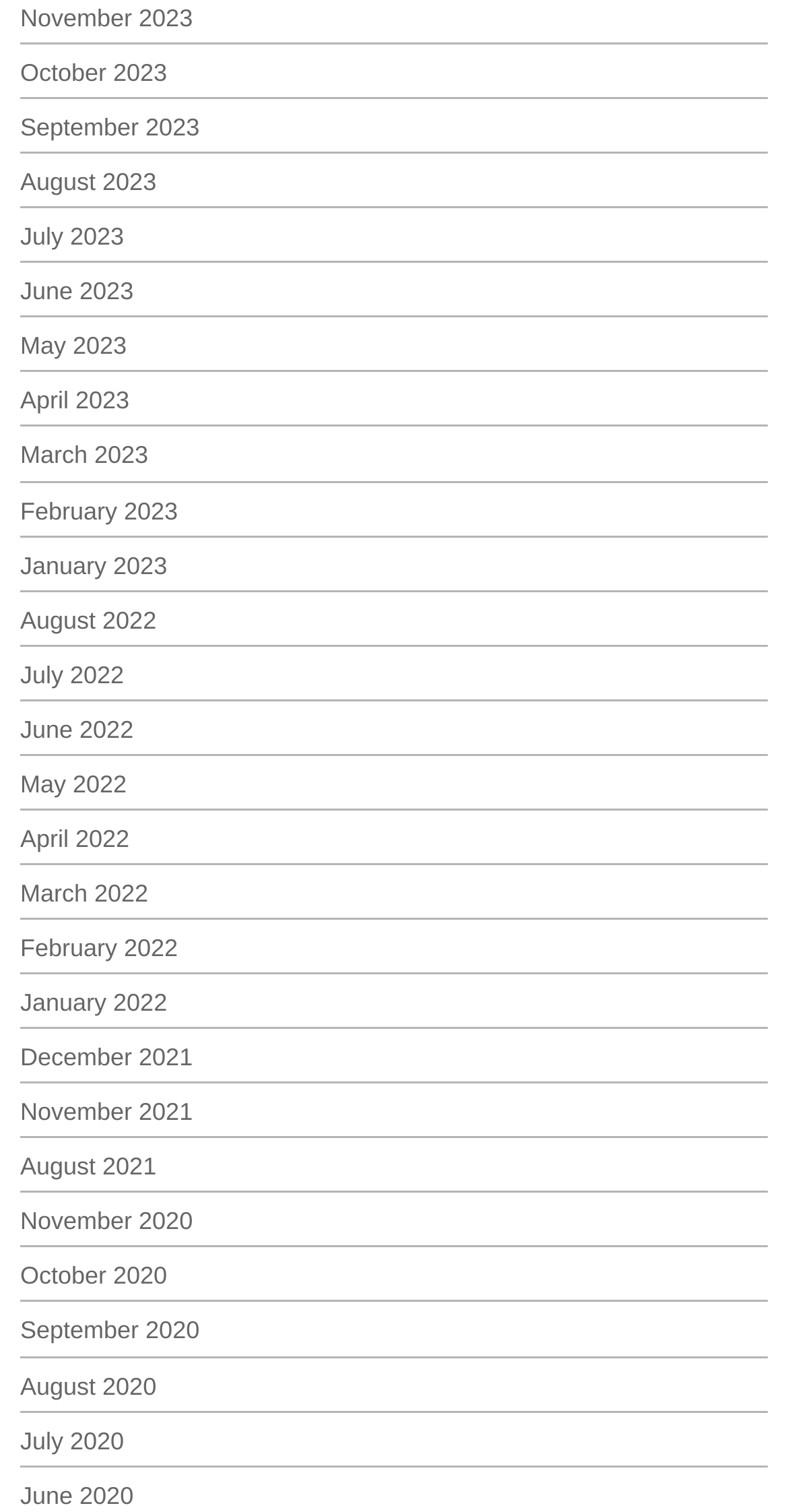Identify the coordinates of the bounding box for the element that must be clicked to accomplish the instruction: "View August 2020".

[0.026, 0.907, 0.198, 0.926]